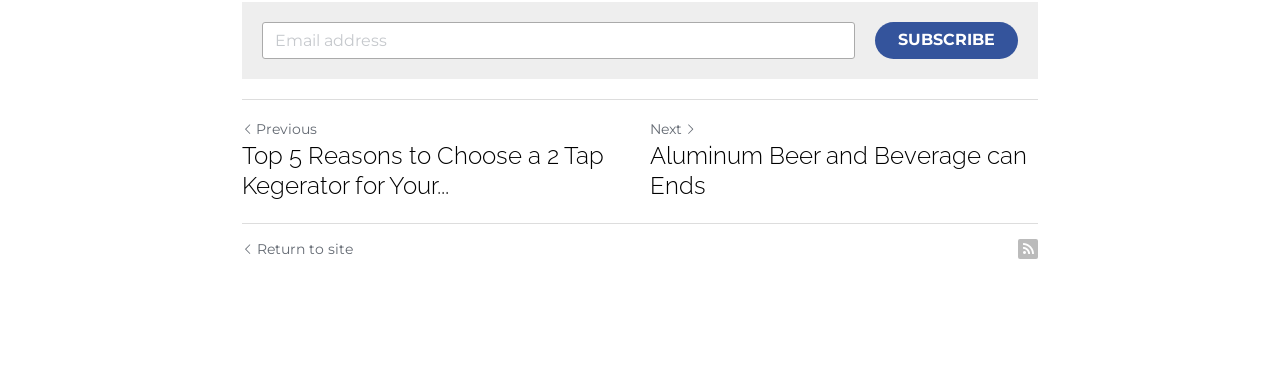Refer to the screenshot and answer the following question in detail:
What is the title of the first link?

The first link on the webpage has the text 'Previous Post', indicating that it leads to a previous post or article on the website.